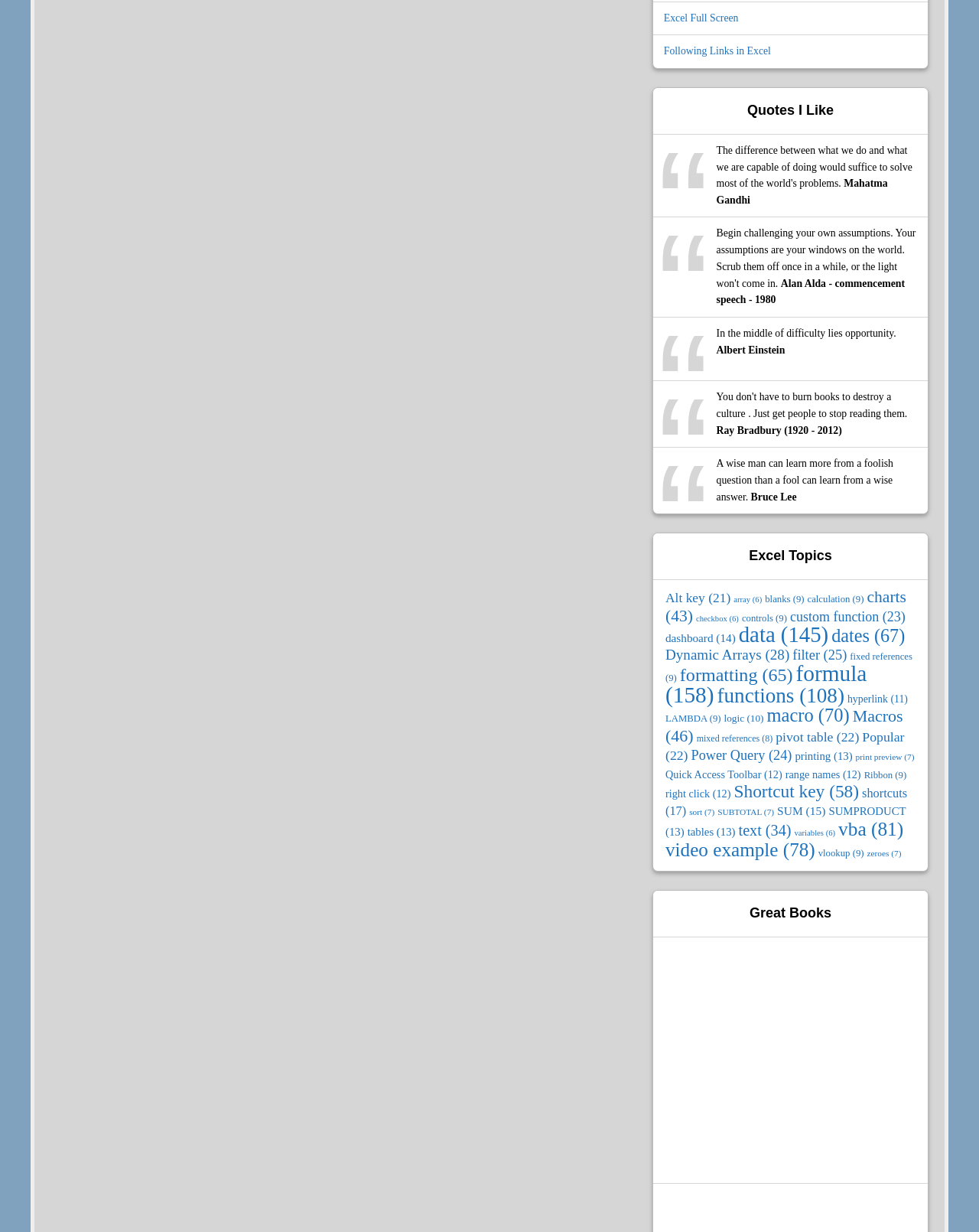Who is the author of the quote 'In the middle of difficulty lies opportunity'? Analyze the screenshot and reply with just one word or a short phrase.

Albert Einstein